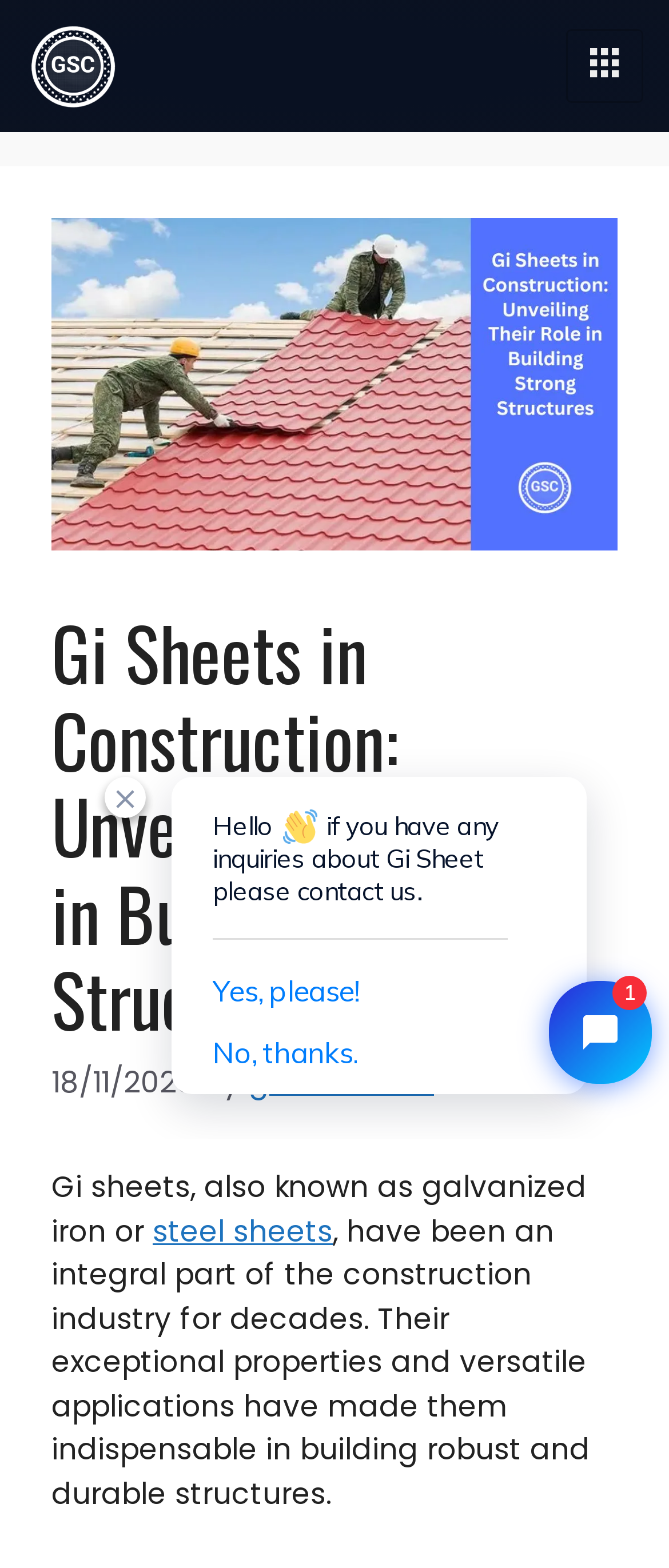What is the author of the webpage content?
Examine the image and give a concise answer in one word or a short phrase.

gisheet.com